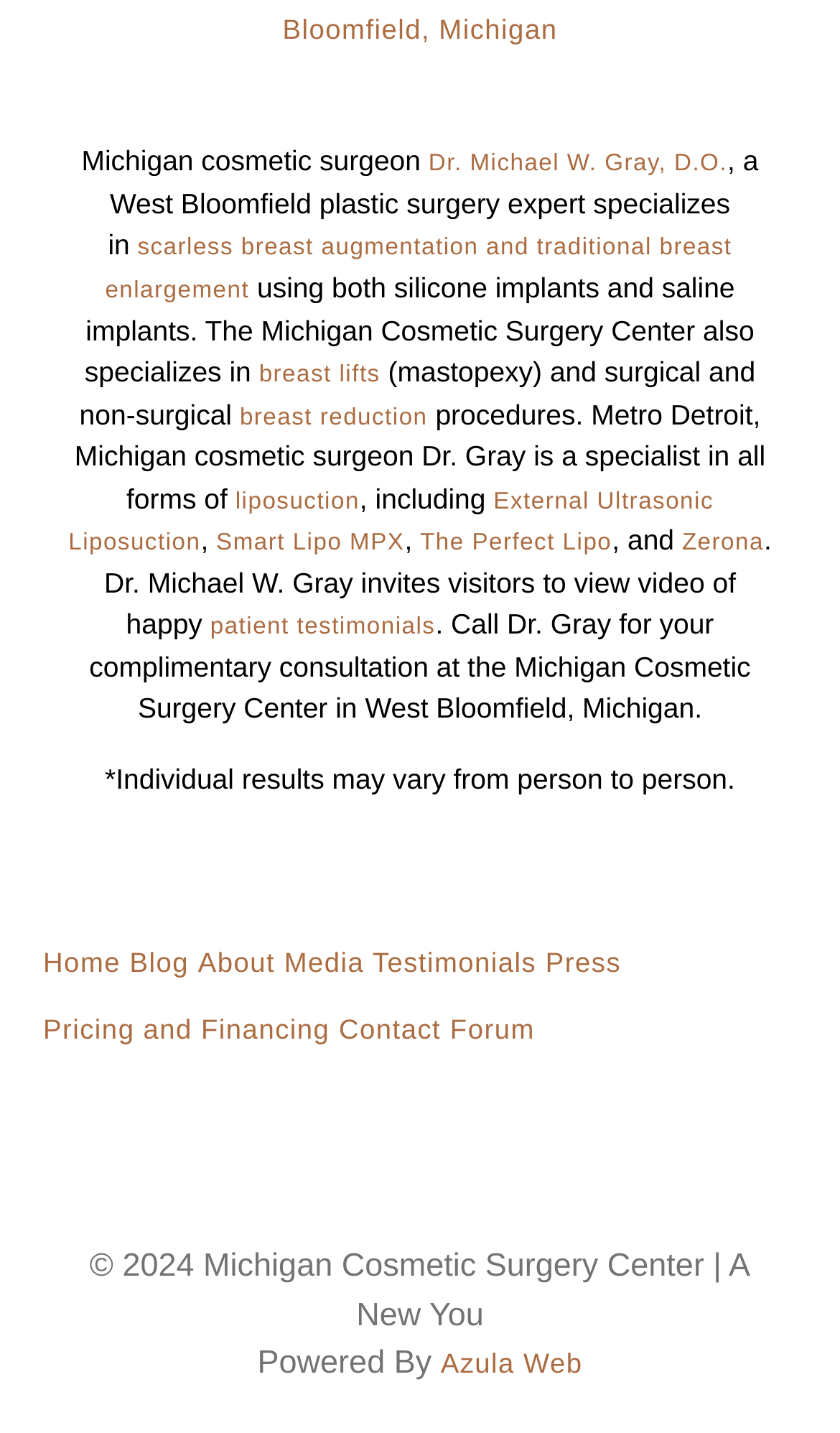What types of breast augmentation are mentioned?
Can you give a detailed and elaborate answer to the question?

I found the answer by looking at the text 'scarless breast augmentation and traditional breast enlargement' which is a link element. This text is likely to be describing the types of breast augmentation procedures offered by the Michigan Cosmetic Surgery Center.